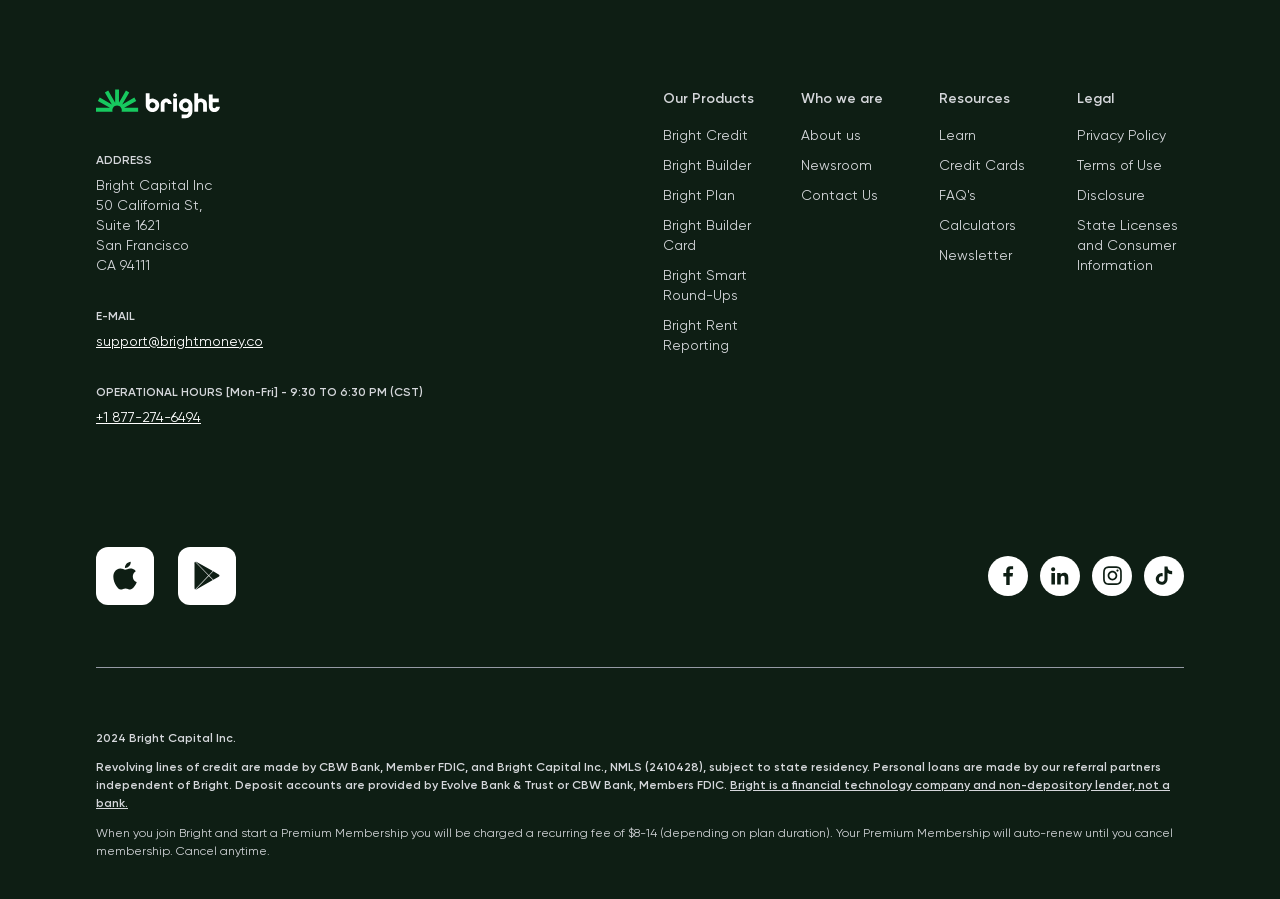Determine the bounding box coordinates for the clickable element required to fulfill the instruction: "View Privacy Policy". Provide the coordinates as four float numbers between 0 and 1, i.e., [left, top, right, bottom].

[0.841, 0.139, 0.911, 0.161]